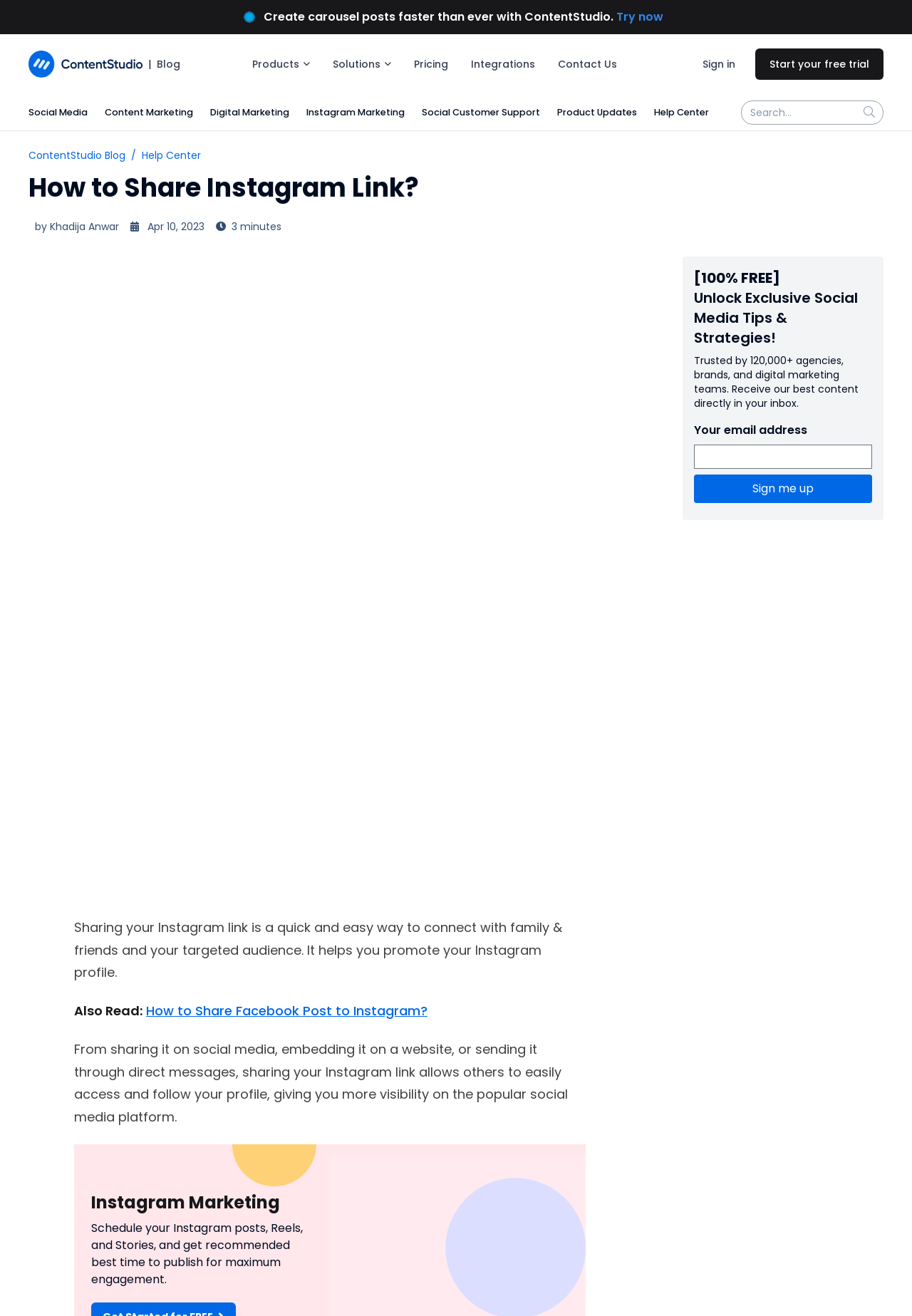Respond with a single word or phrase to the following question: What is the purpose of sharing Instagram links?

To connect with audience